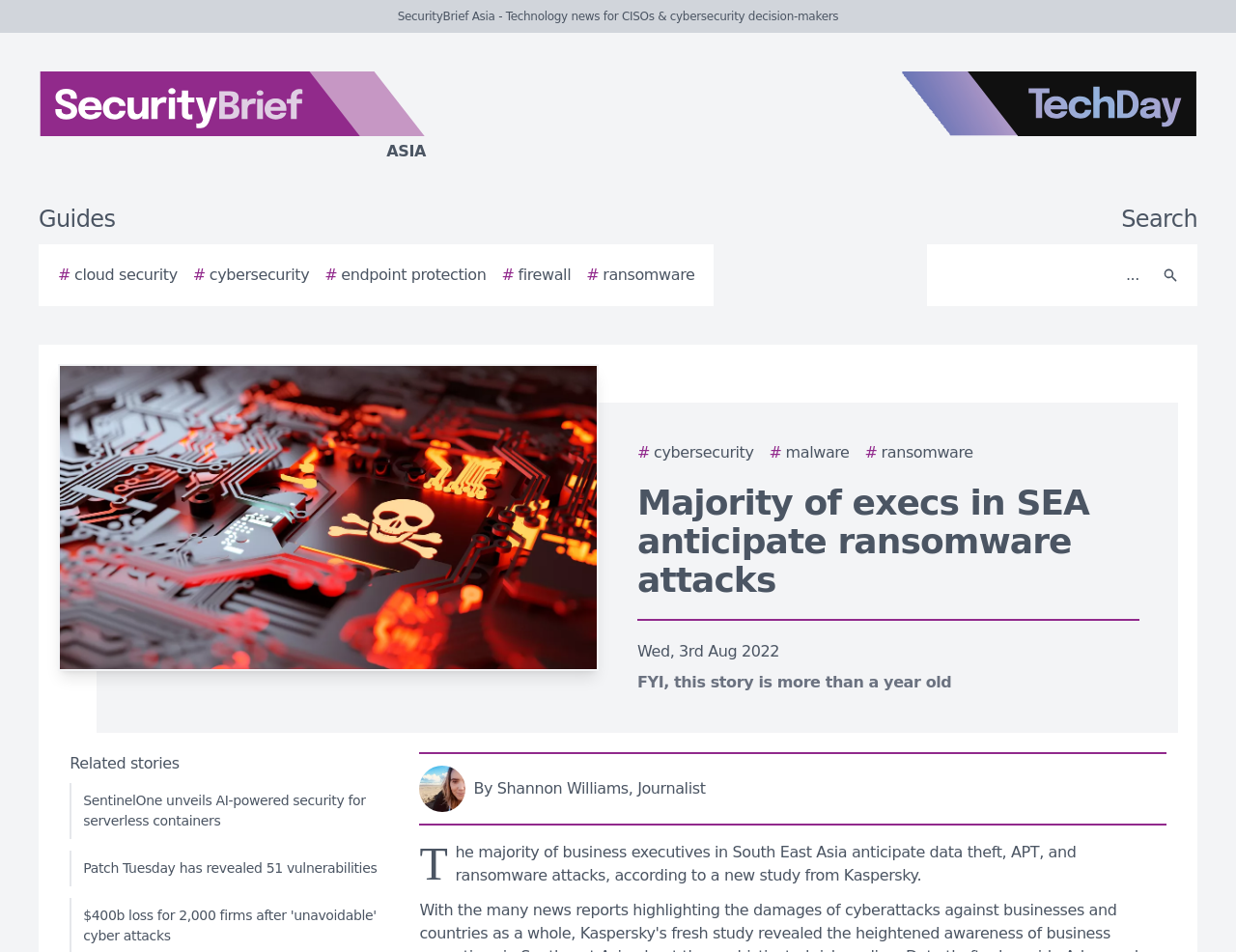Based on what you see in the screenshot, provide a thorough answer to this question: What is the category of the article?

I determined the answer by looking at the links section, where categories such as 'cloud security', 'cybersecurity', 'endpoint protection', and 'ransomware' are listed. The article is likely related to cybersecurity based on the presence of these categories.